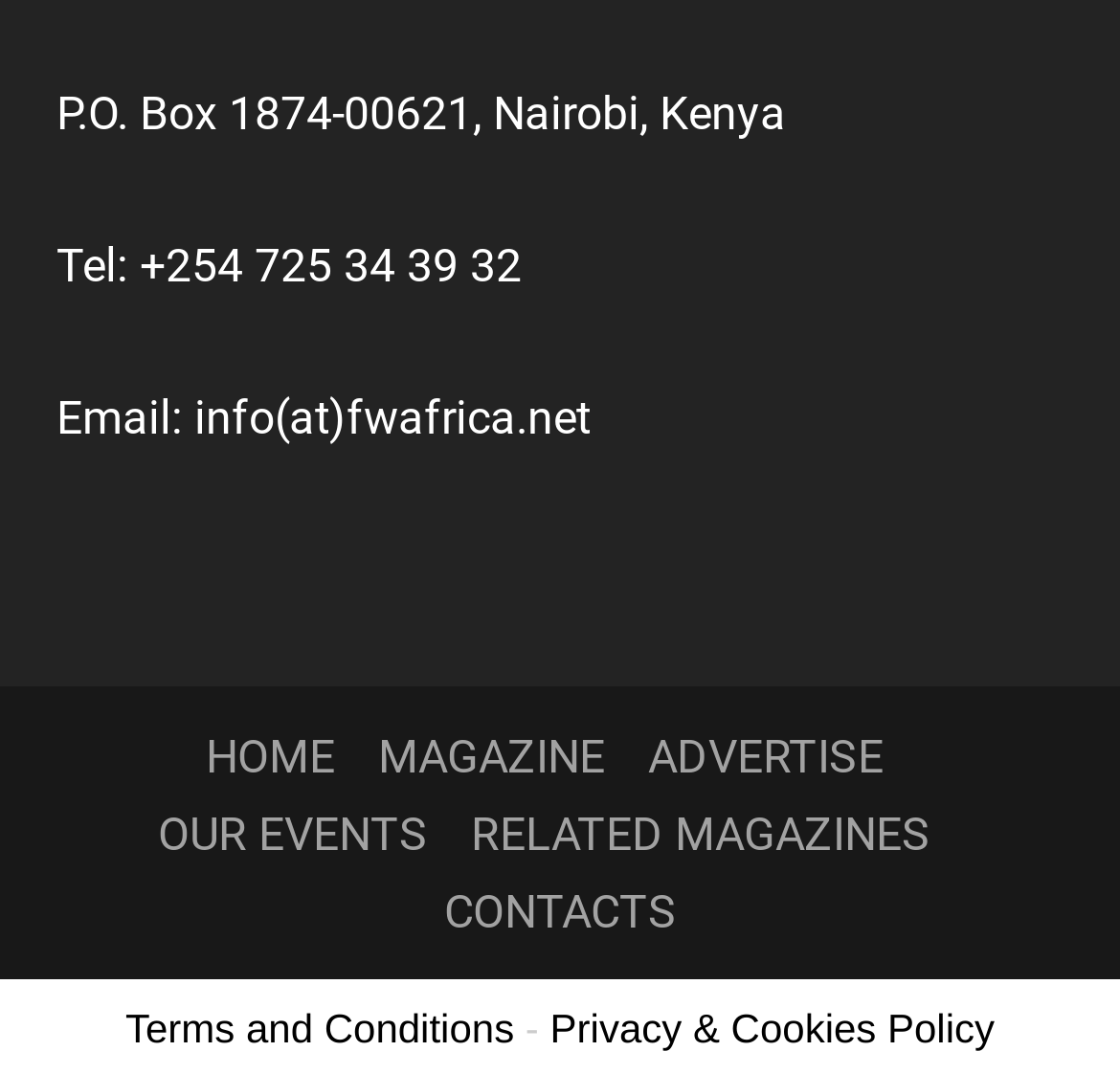Determine the bounding box coordinates of the region to click in order to accomplish the following instruction: "go to home page". Provide the coordinates as four float numbers between 0 and 1, specifically [left, top, right, bottom].

[0.183, 0.679, 0.299, 0.73]